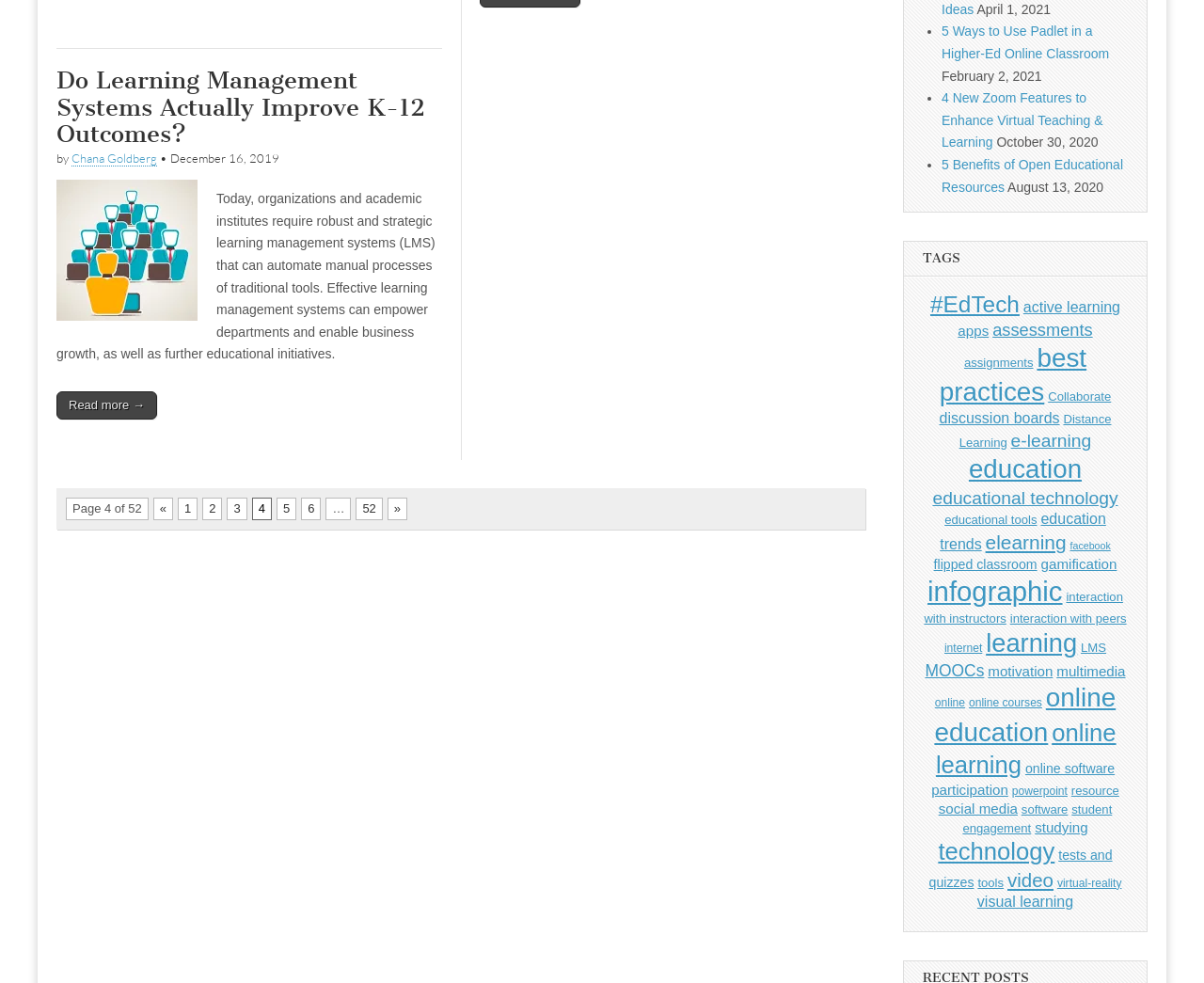Carefully observe the image and respond to the question with a detailed answer:
What is the current page number?

The current page number is displayed as 'Page 4 of 52', which indicates that the user is currently on page 4 out of a total of 52 pages.